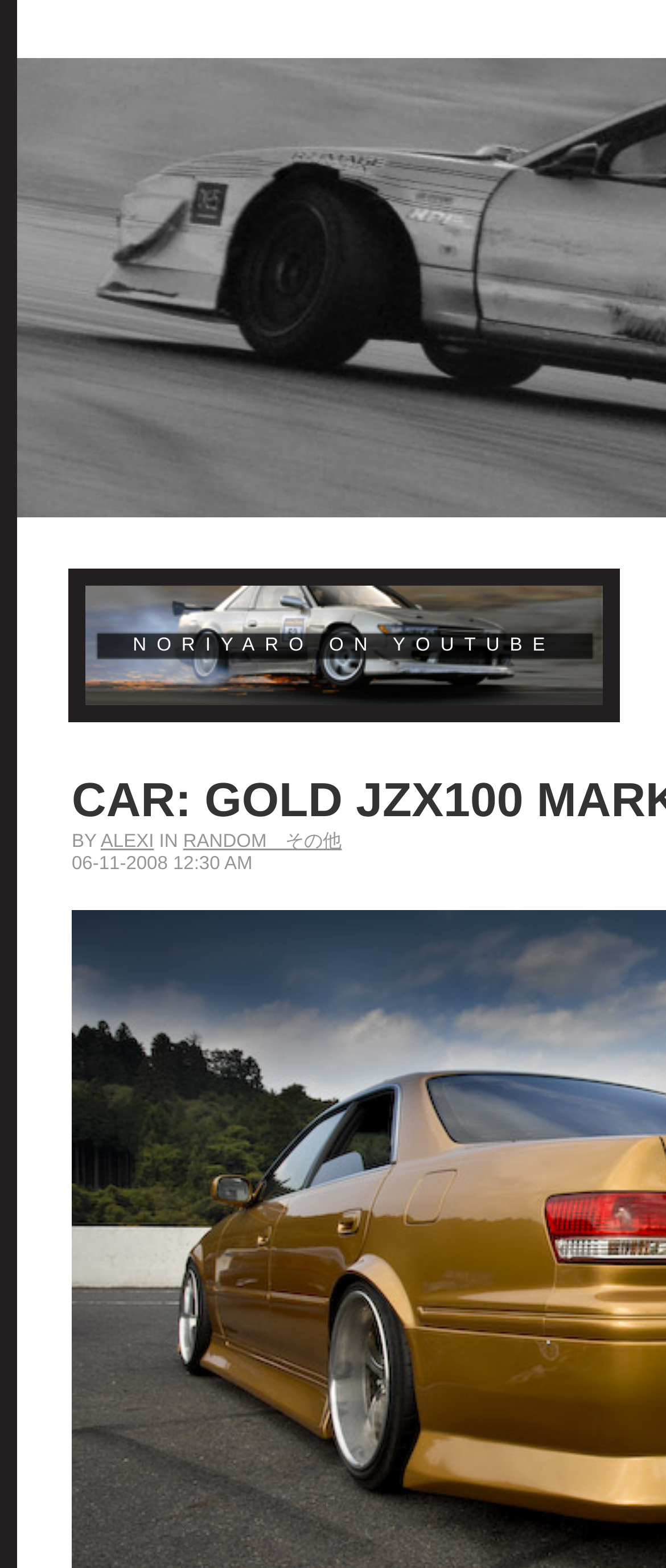Please determine the bounding box coordinates for the UI element described as: "NORIYARO ON YOUTUBE".

[0.128, 0.374, 0.905, 0.45]